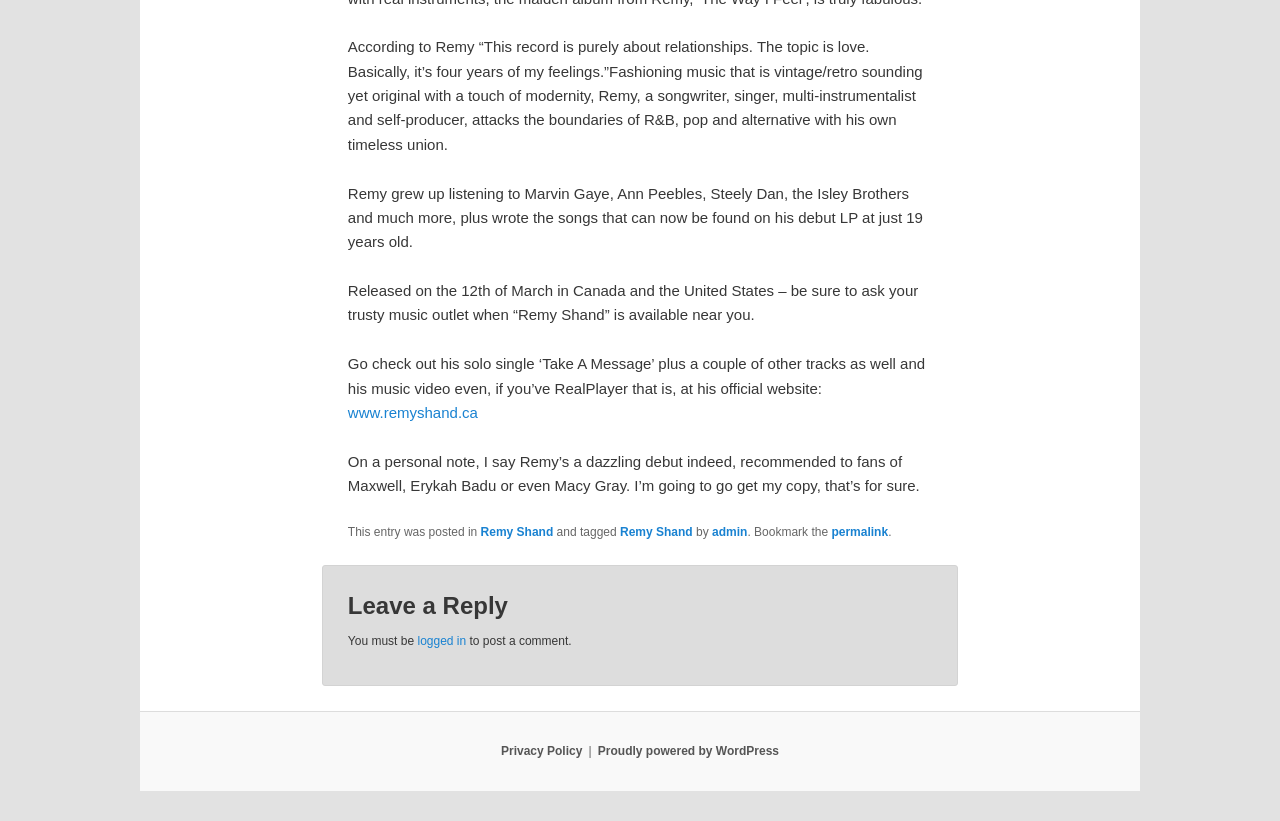Find the bounding box coordinates for the UI element that matches this description: "Concepts".

None